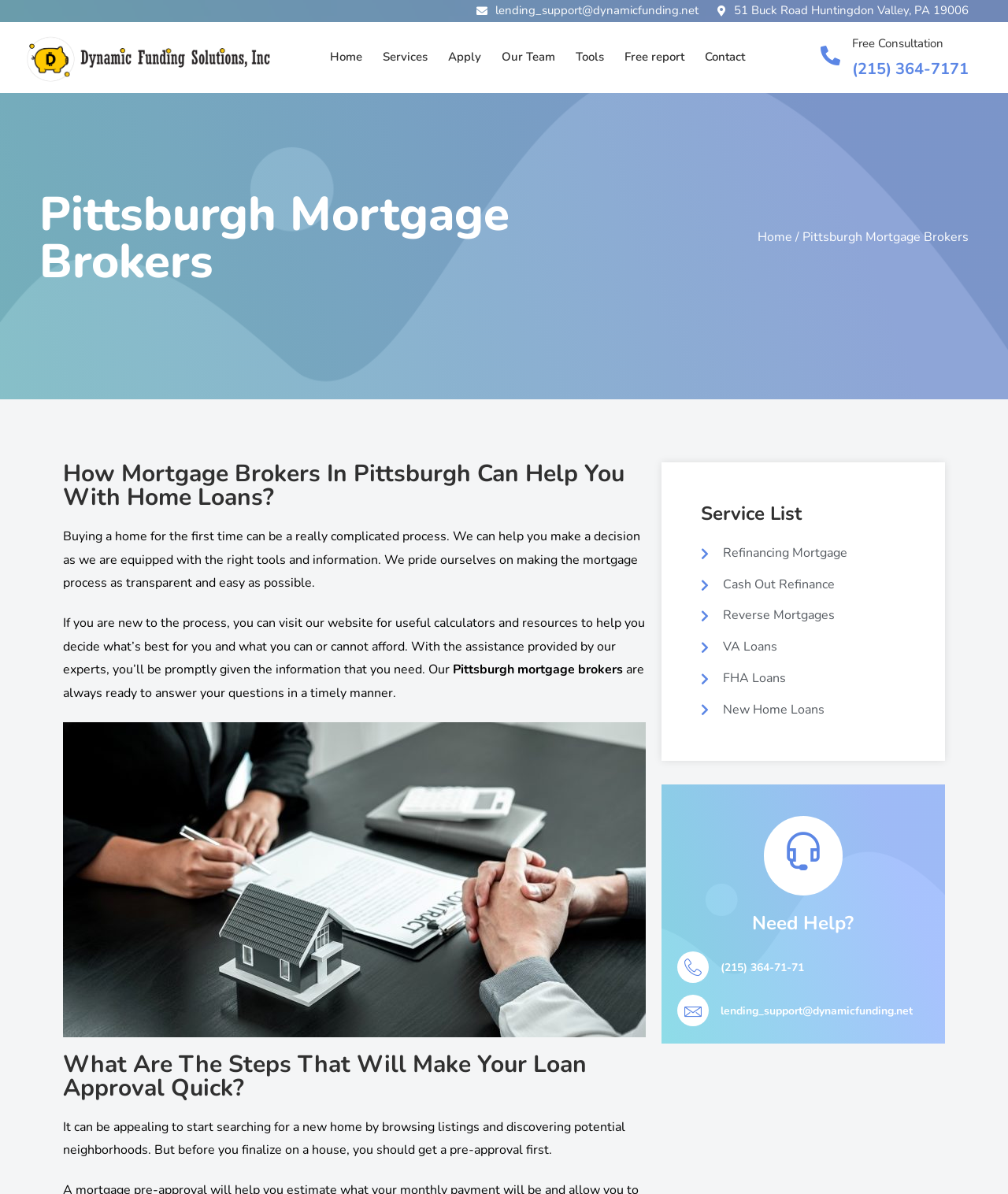Determine the bounding box coordinates (top-left x, top-left y, bottom-right x, bottom-right y) of the UI element described in the following text: Cash Out Refinance

[0.695, 0.48, 0.898, 0.5]